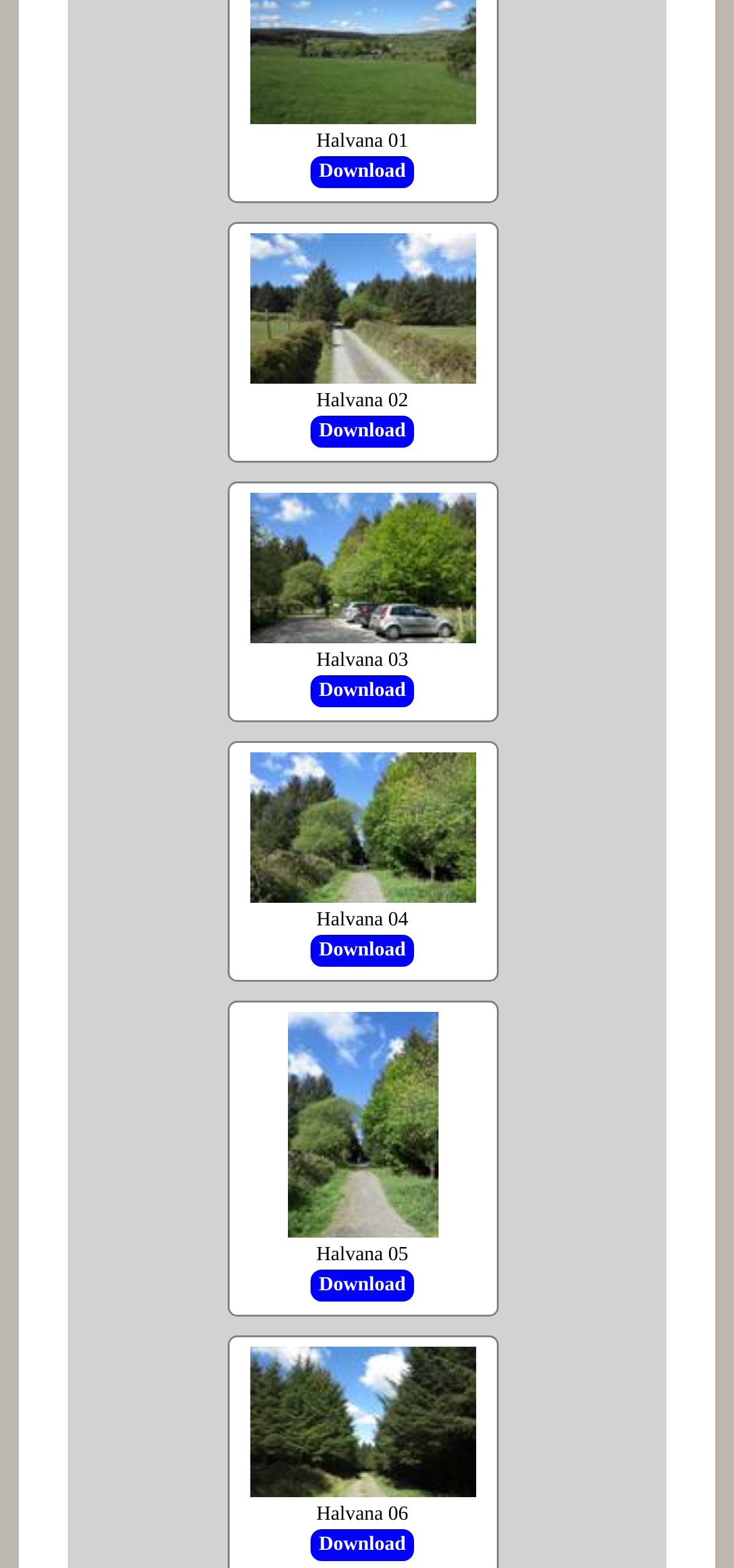Please locate the bounding box coordinates of the element that should be clicked to achieve the given instruction: "download Halvana 01".

[0.434, 0.103, 0.553, 0.116]